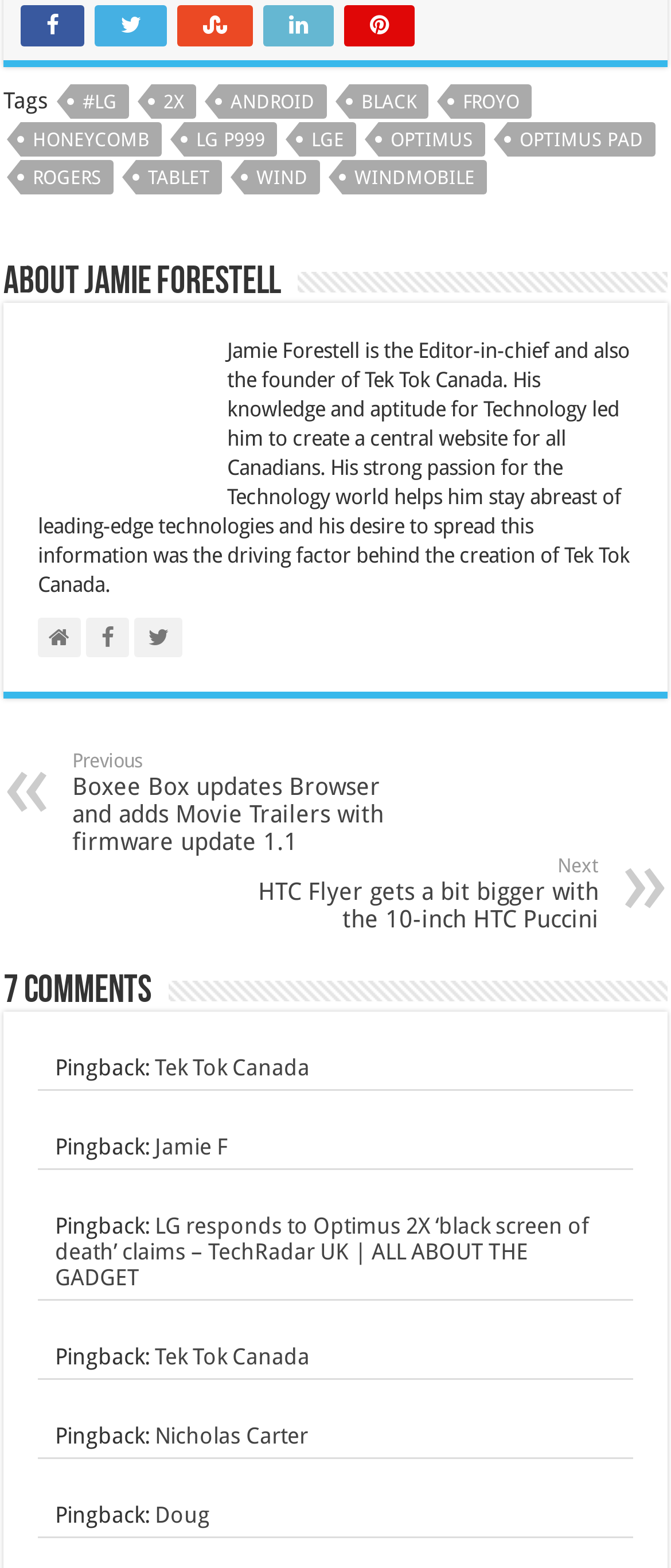What is the name of the website's founder?
Answer briefly with a single word or phrase based on the image.

Jamie Forestell